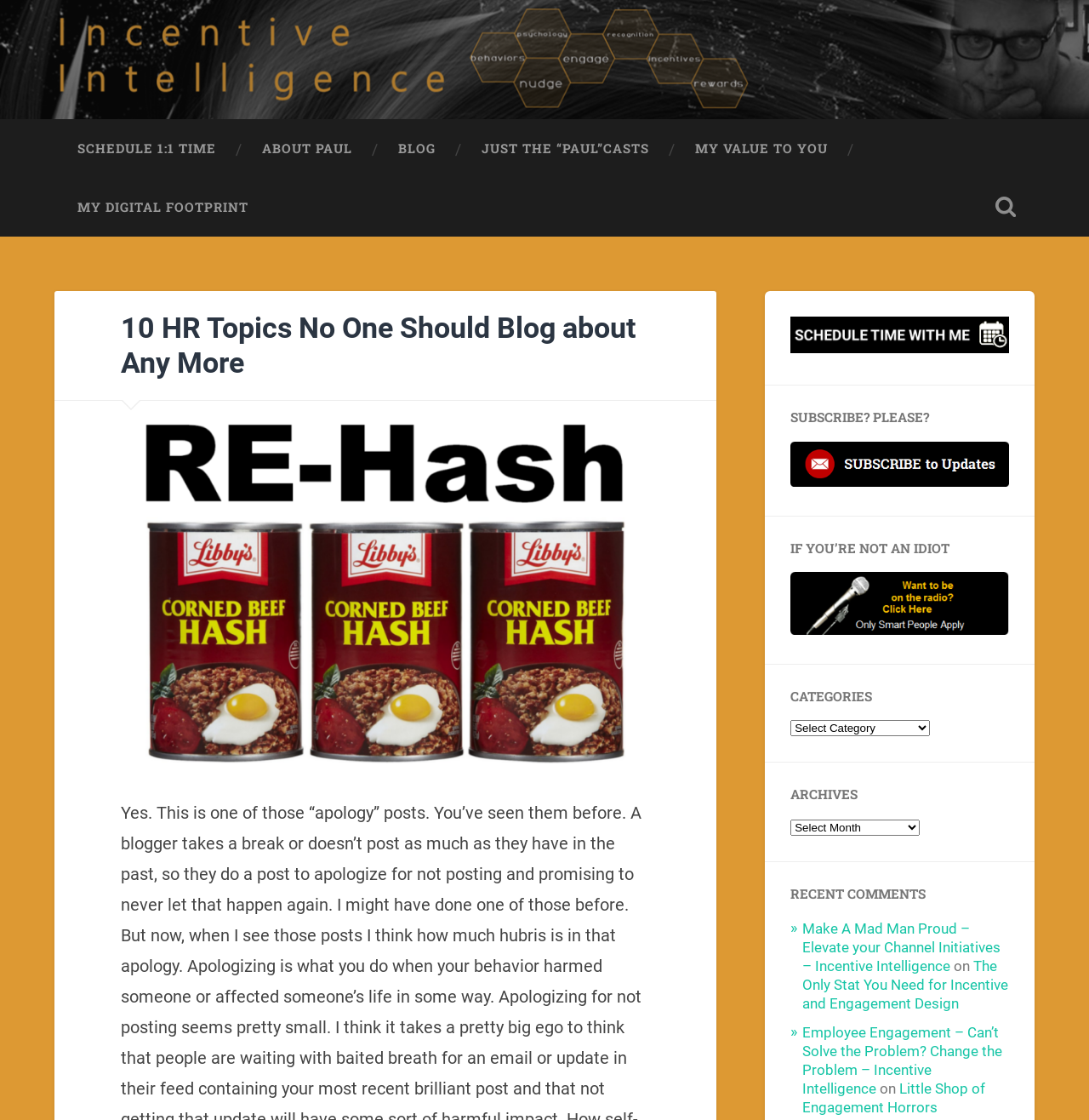Provide the bounding box coordinates of the HTML element described as: "About Paul". The bounding box coordinates should be four float numbers between 0 and 1, i.e., [left, top, right, bottom].

[0.22, 0.106, 0.345, 0.159]